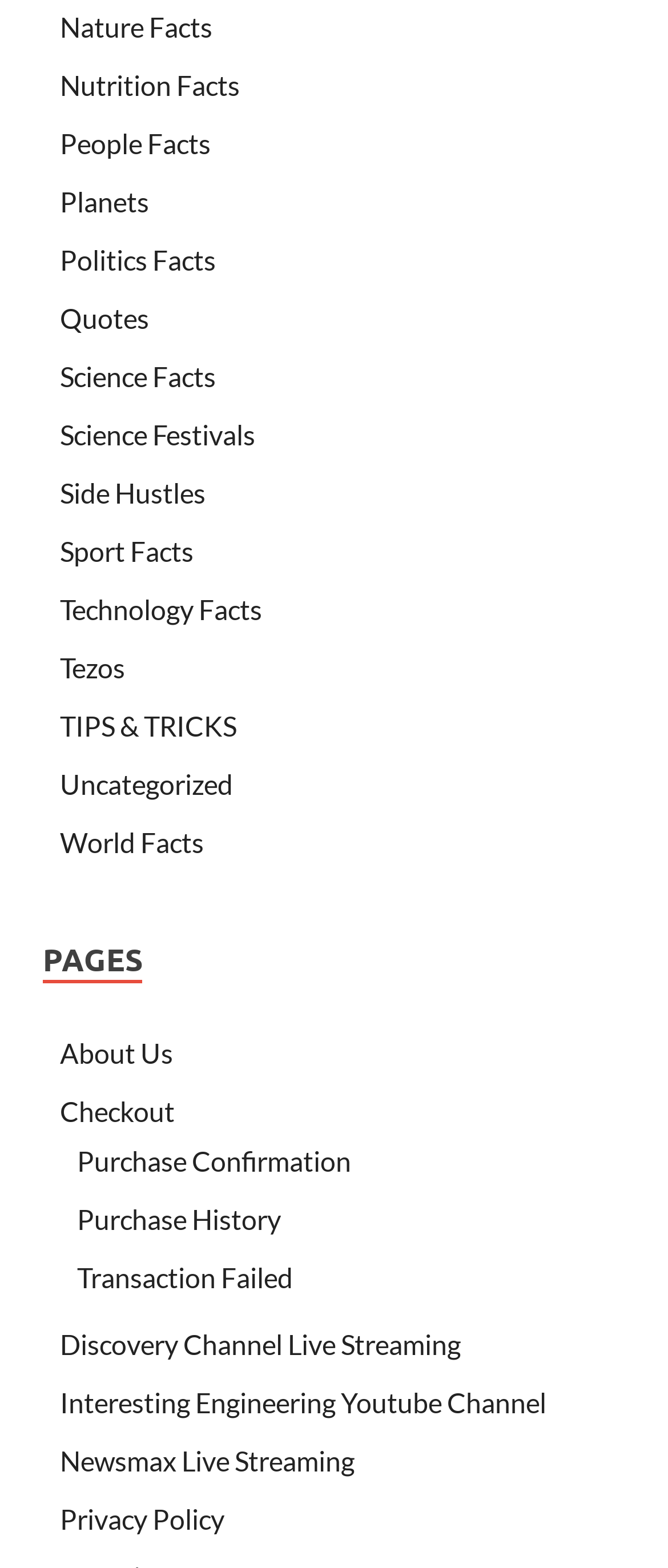How many links have the word 'Live' in their text?
Please interpret the details in the image and answer the question thoroughly.

I searched for link elements with the word 'Live' in their text and found two links: 'Discovery Channel Live Streaming' and 'Newsmax Live Streaming'.